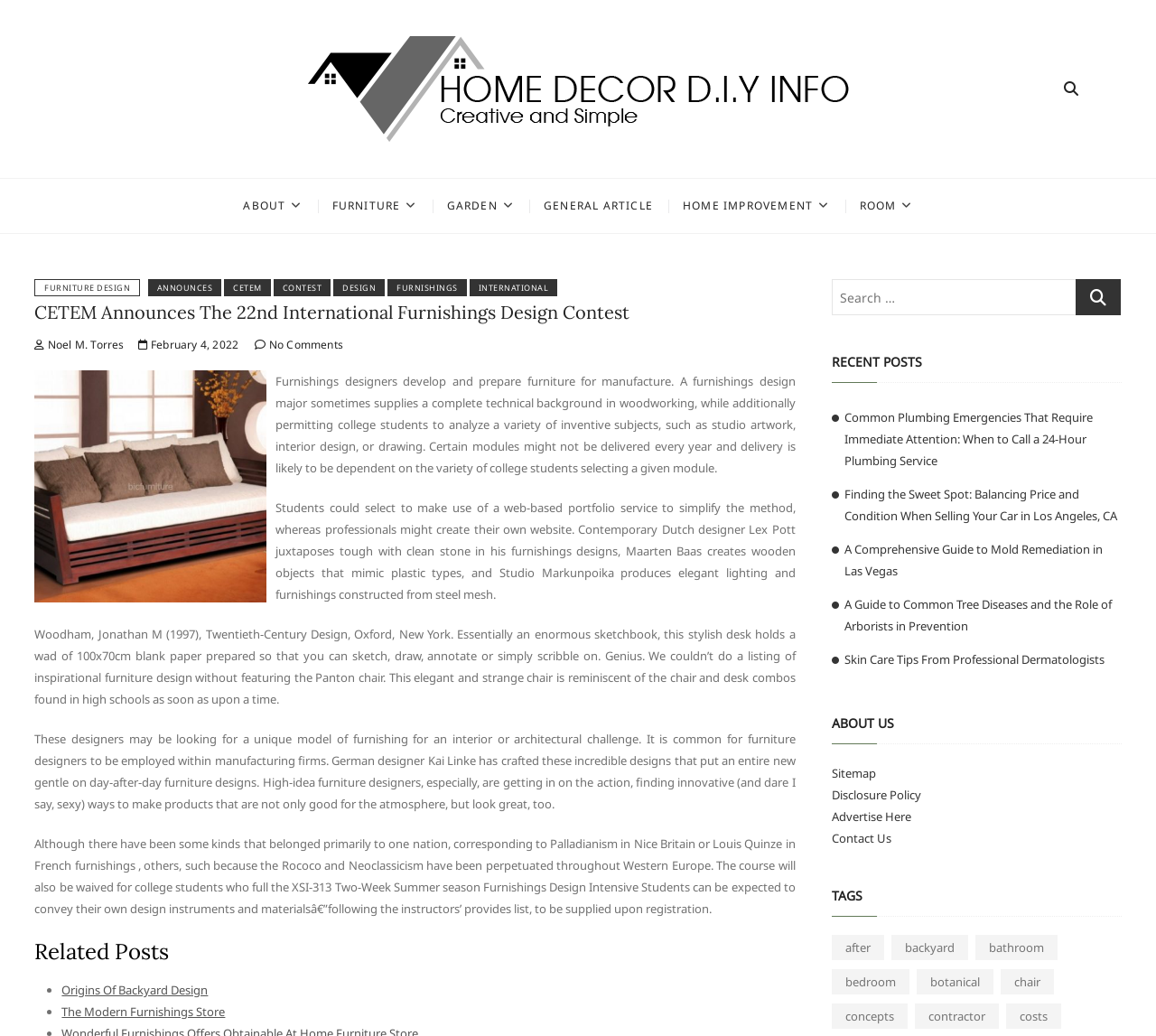Specify the bounding box coordinates of the area to click in order to follow the given instruction: "Search for something."

[0.719, 0.269, 0.97, 0.304]